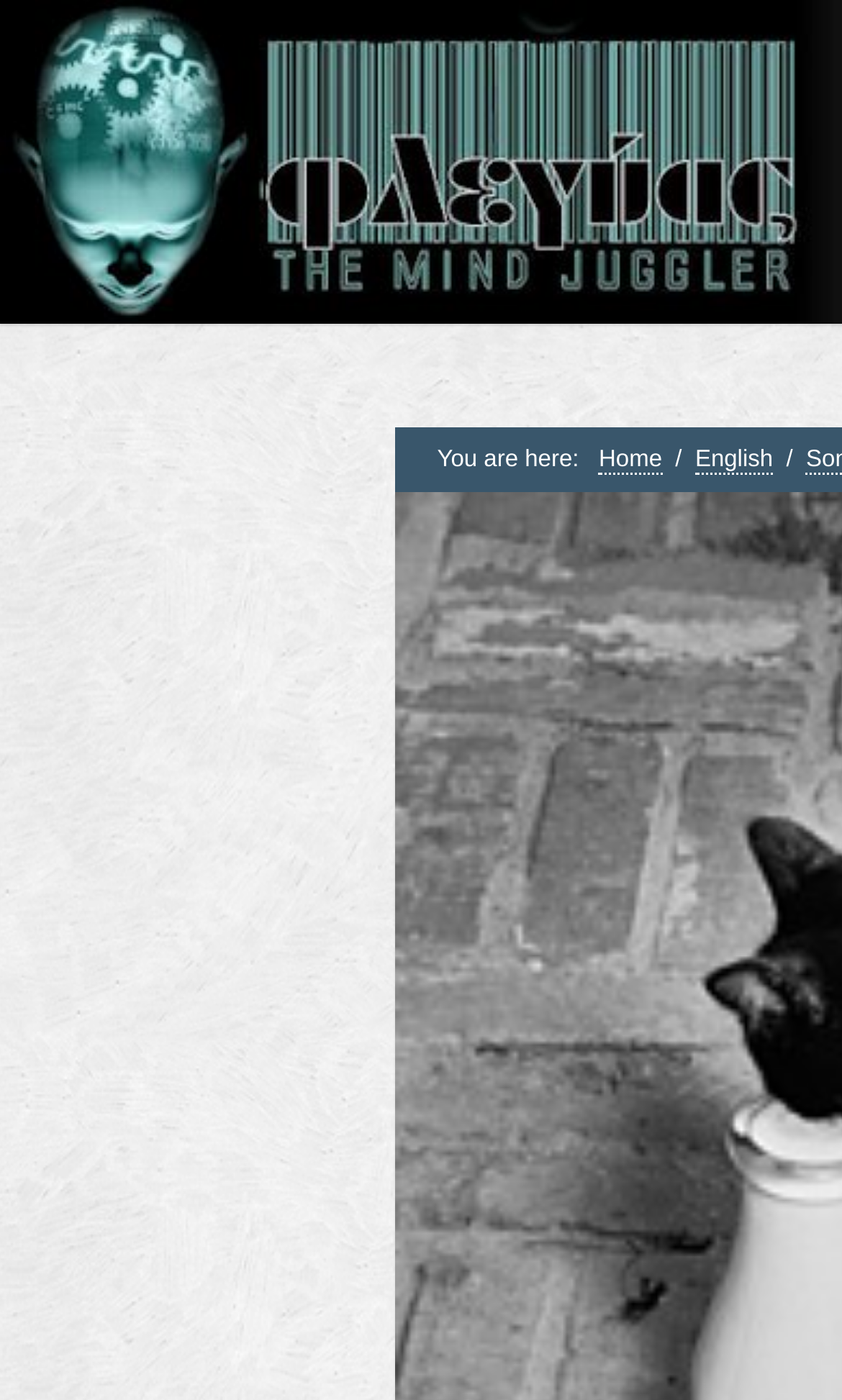What type of content does Phlegyas write about?
Use the image to give a comprehensive and detailed response to the question.

The StaticText element mentions that Phlegyas has dug into the depths of horror and has written about the pure fright that comes from caressing the disgusting and the fearsome, indicating that Phlegyas writes about horror and fear.